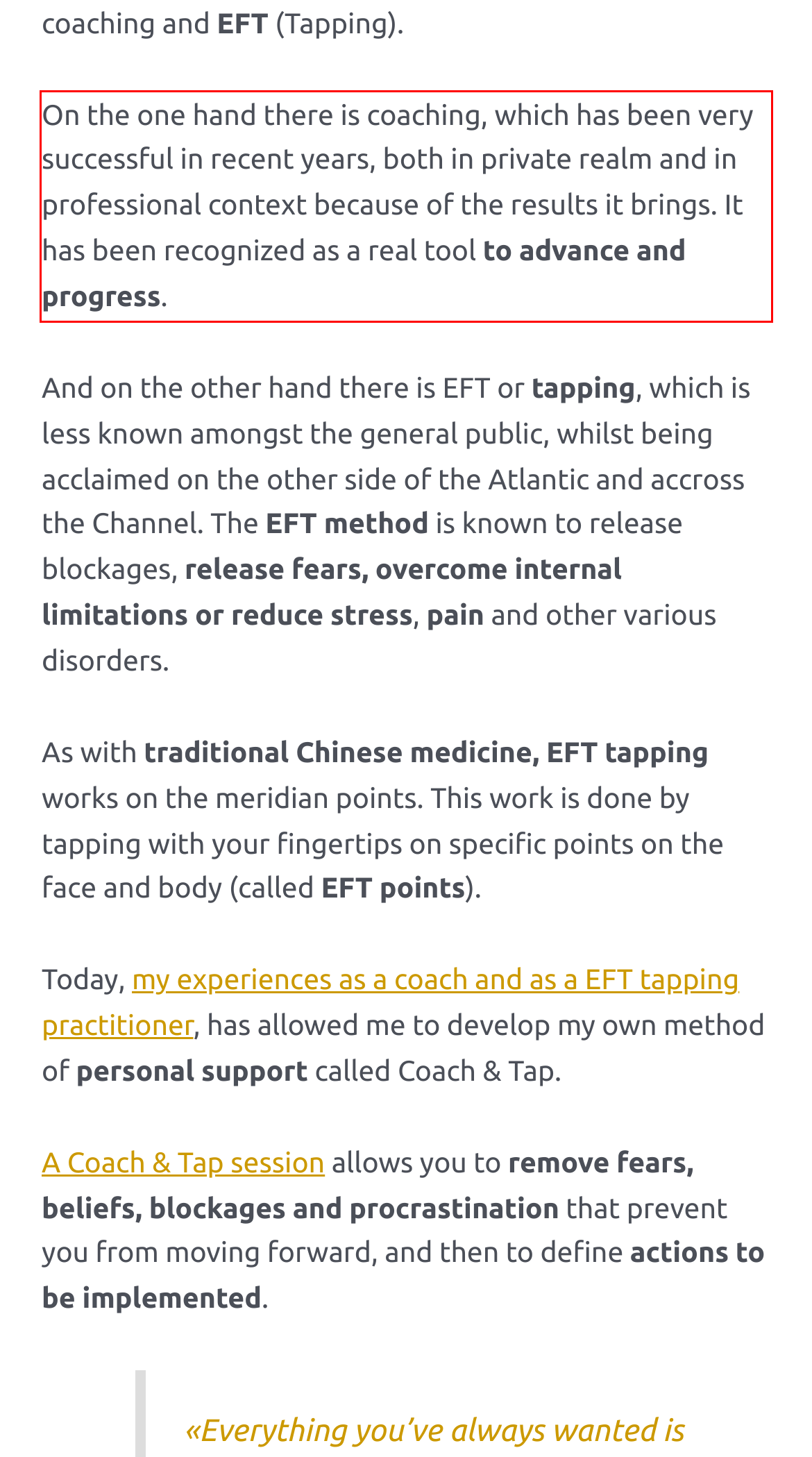You are given a screenshot showing a webpage with a red bounding box. Perform OCR to capture the text within the red bounding box.

On the one hand there is coaching, which has been very successful in recent years, both in private realm and in professional context because of the results it brings. It has been recognized as a real tool to advance and progress.